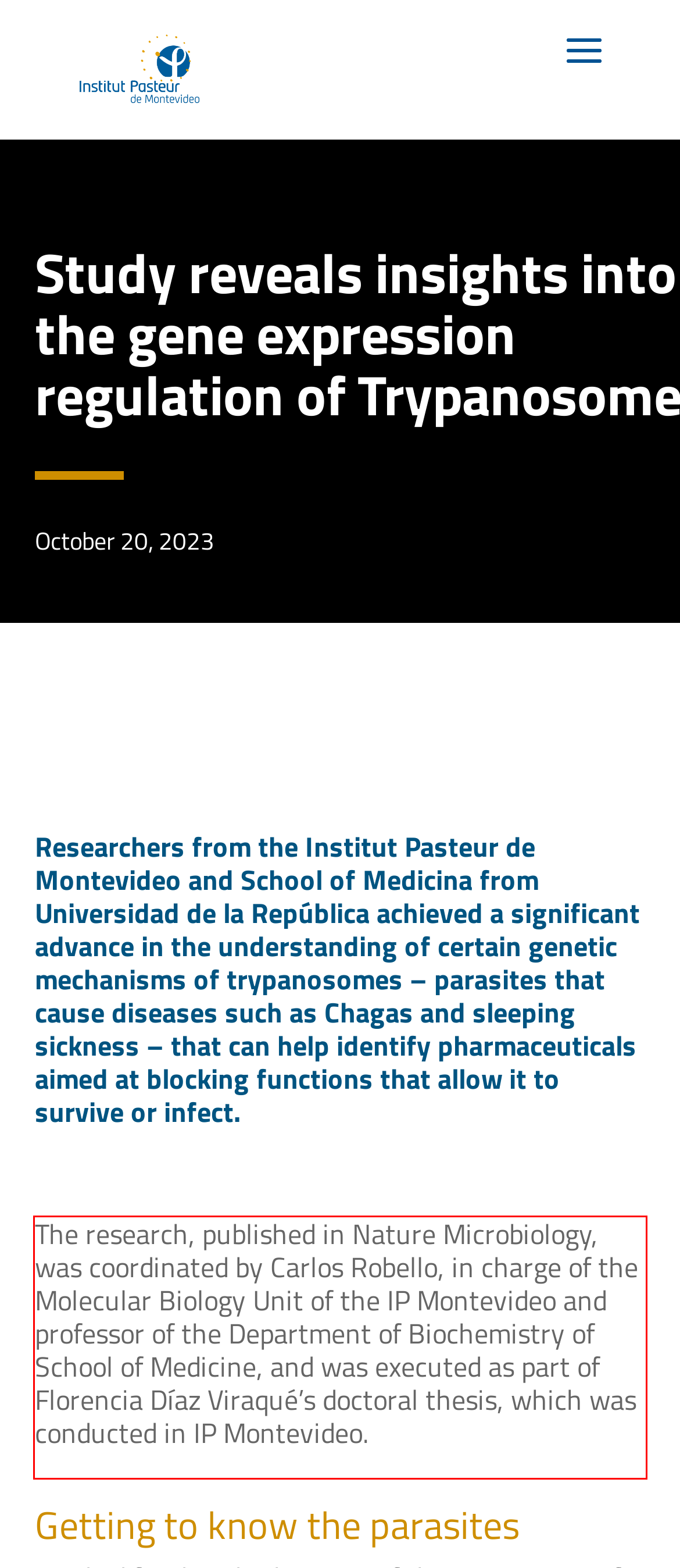Please identify and extract the text content from the UI element encased in a red bounding box on the provided webpage screenshot.

The research, published in Nature Microbiology, was coordinated by Carlos Robello, in charge of the Molecular Biology Unit of the IP Montevideo and professor of the Department of Biochemistry of School of Medicine, and was executed as part of Florencia Díaz Viraqué’s doctoral thesis, which was conducted in IP Montevideo.